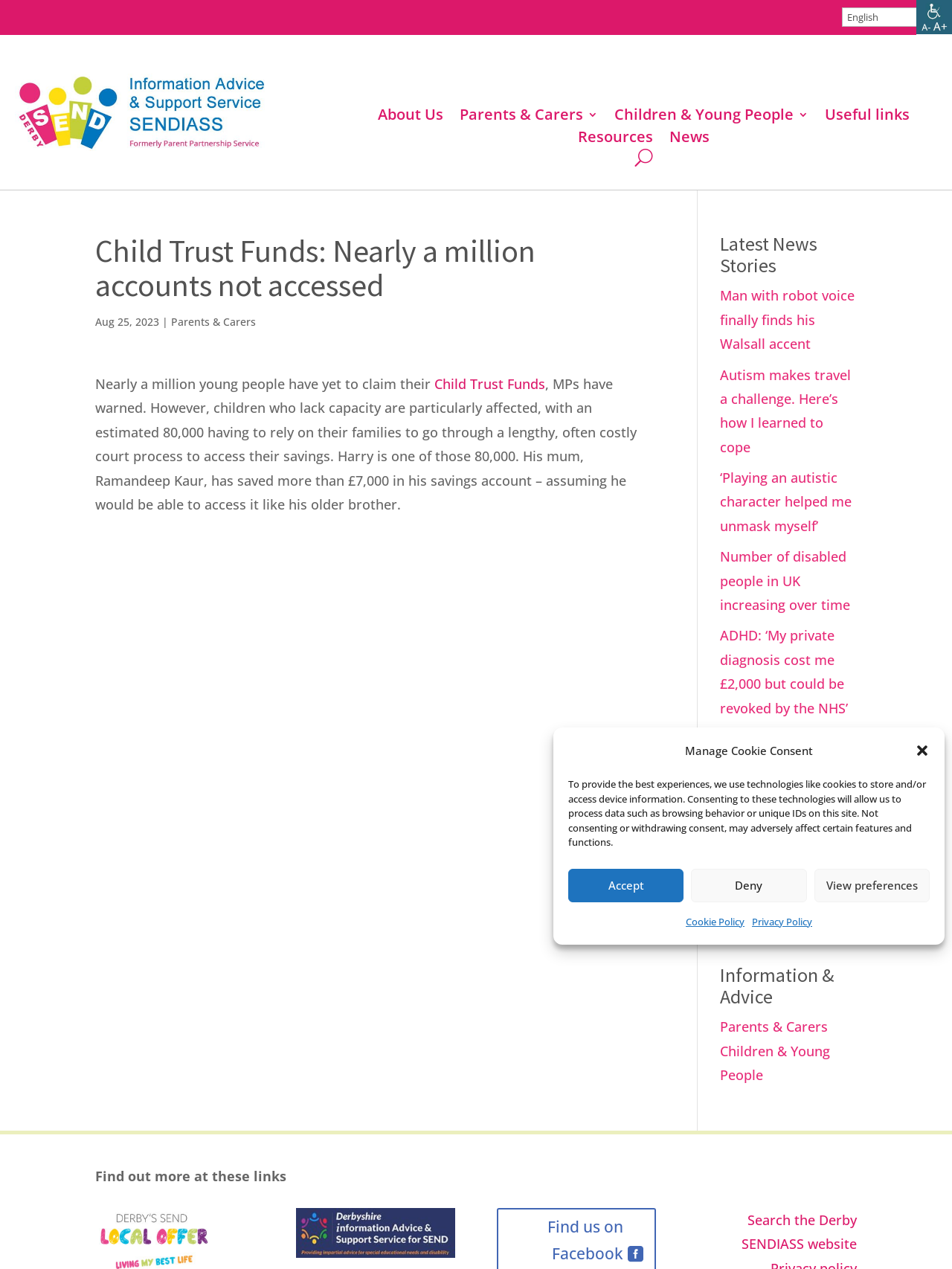What is the language selection option located at?
Refer to the screenshot and answer in one word or phrase.

Top right